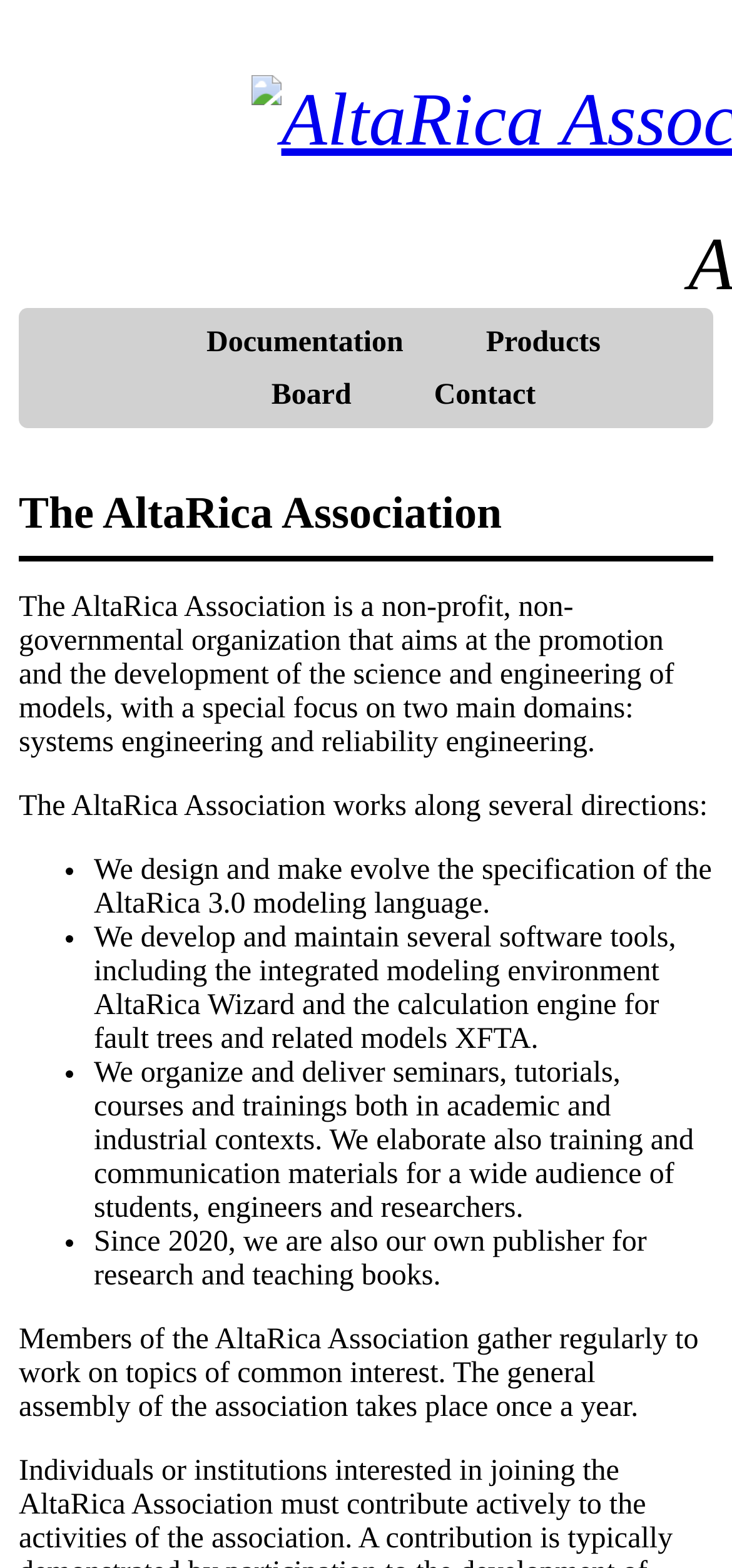How often does the general assembly of the AltaRica Association take place?
By examining the image, provide a one-word or phrase answer.

Once a year